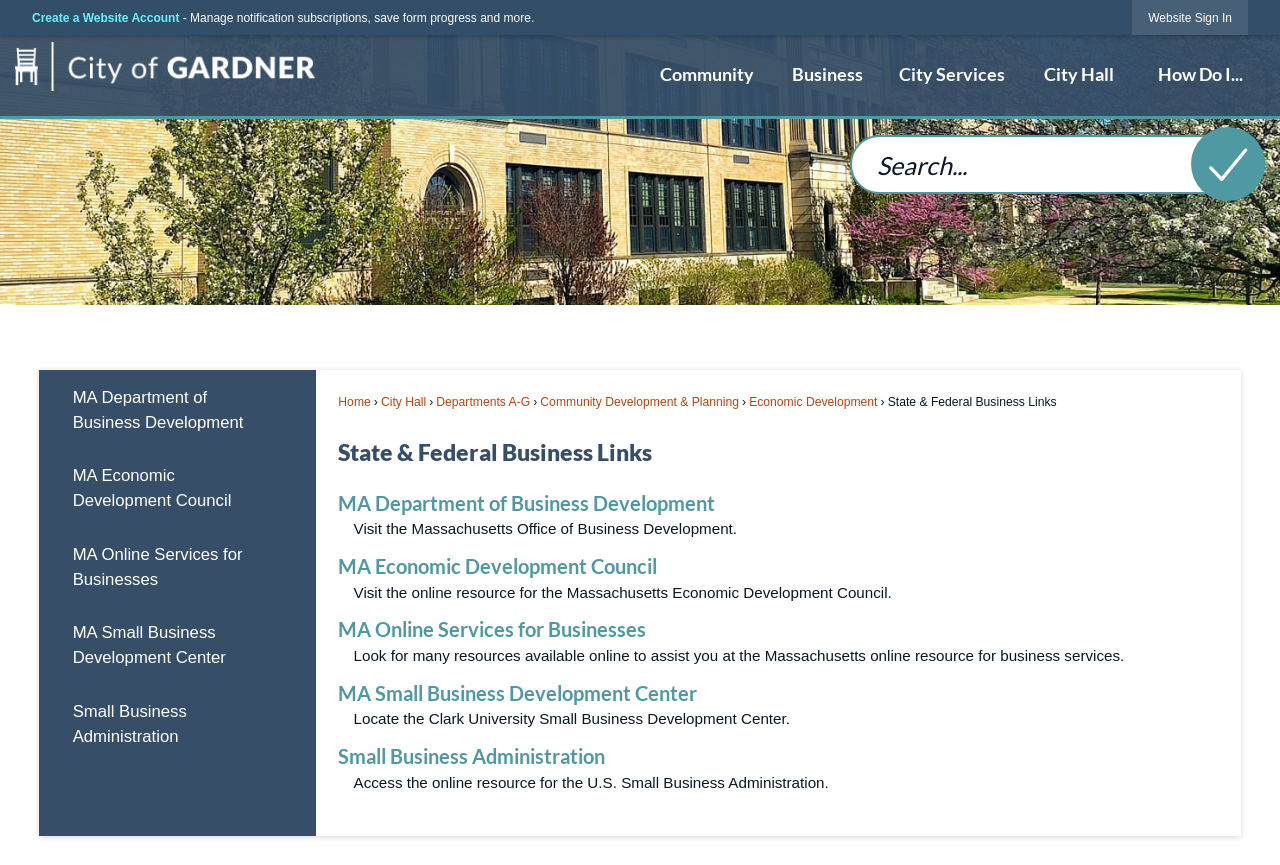Pinpoint the bounding box coordinates of the clickable area necessary to execute the following instruction: "Go to Home Page". The coordinates should be given as four float numbers between 0 and 1, namely [left, top, right, bottom].

[0.012, 0.048, 0.246, 0.105]